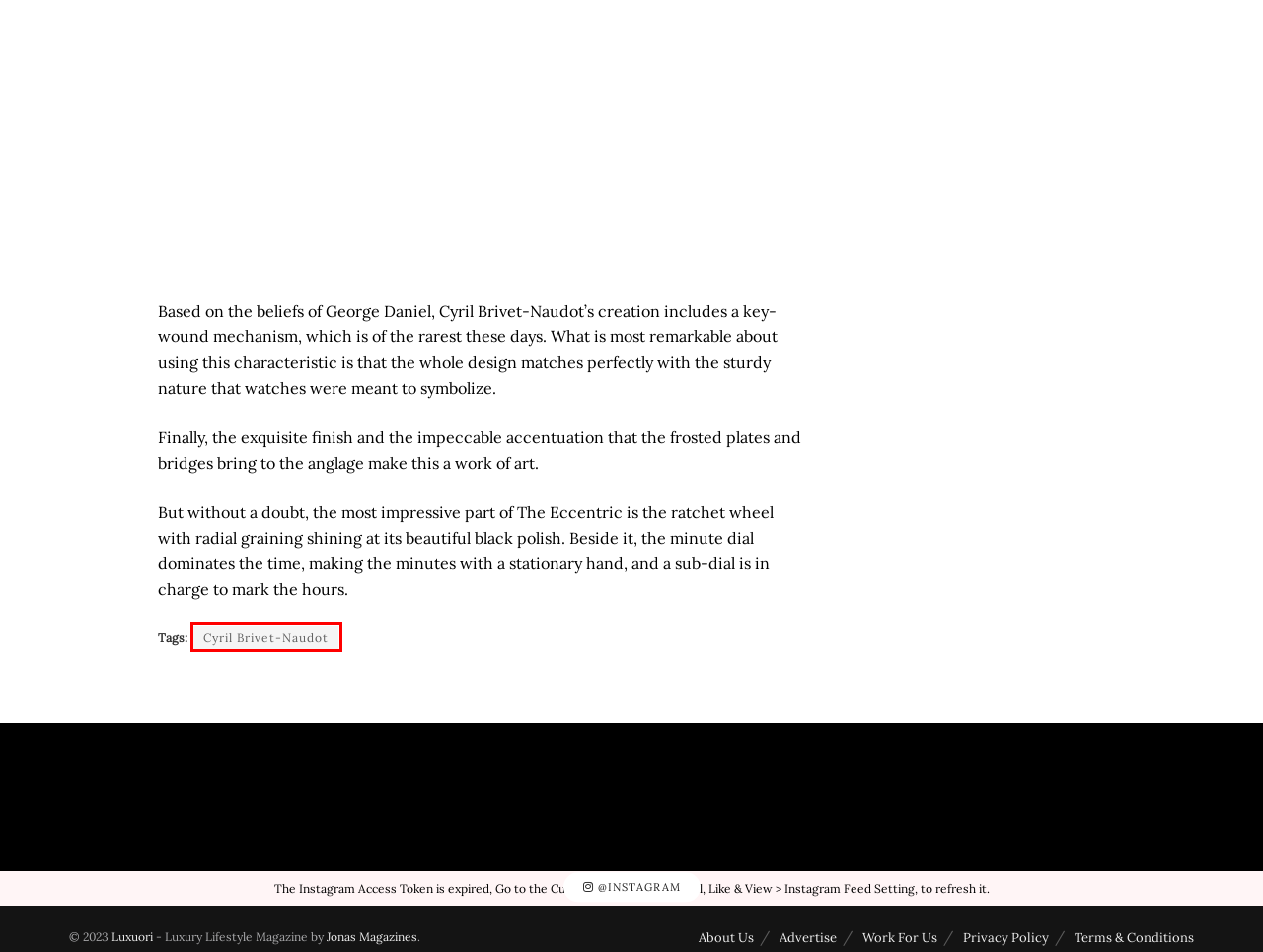Provided is a screenshot of a webpage with a red bounding box around an element. Select the most accurate webpage description for the page that appears after clicking the highlighted element. Here are the candidates:
A. Work For Us - Luxuori
B. LUX WORLD Archives - Luxuori
C. Privacy Policy - Luxuori
D. Cyril Brivet-Naudot Archives - Luxuori
E. Jonas Magazines
F. Advertise - Luxuori
G. About Us - Luxuori
H. Terms & Conditions - Luxuori

D